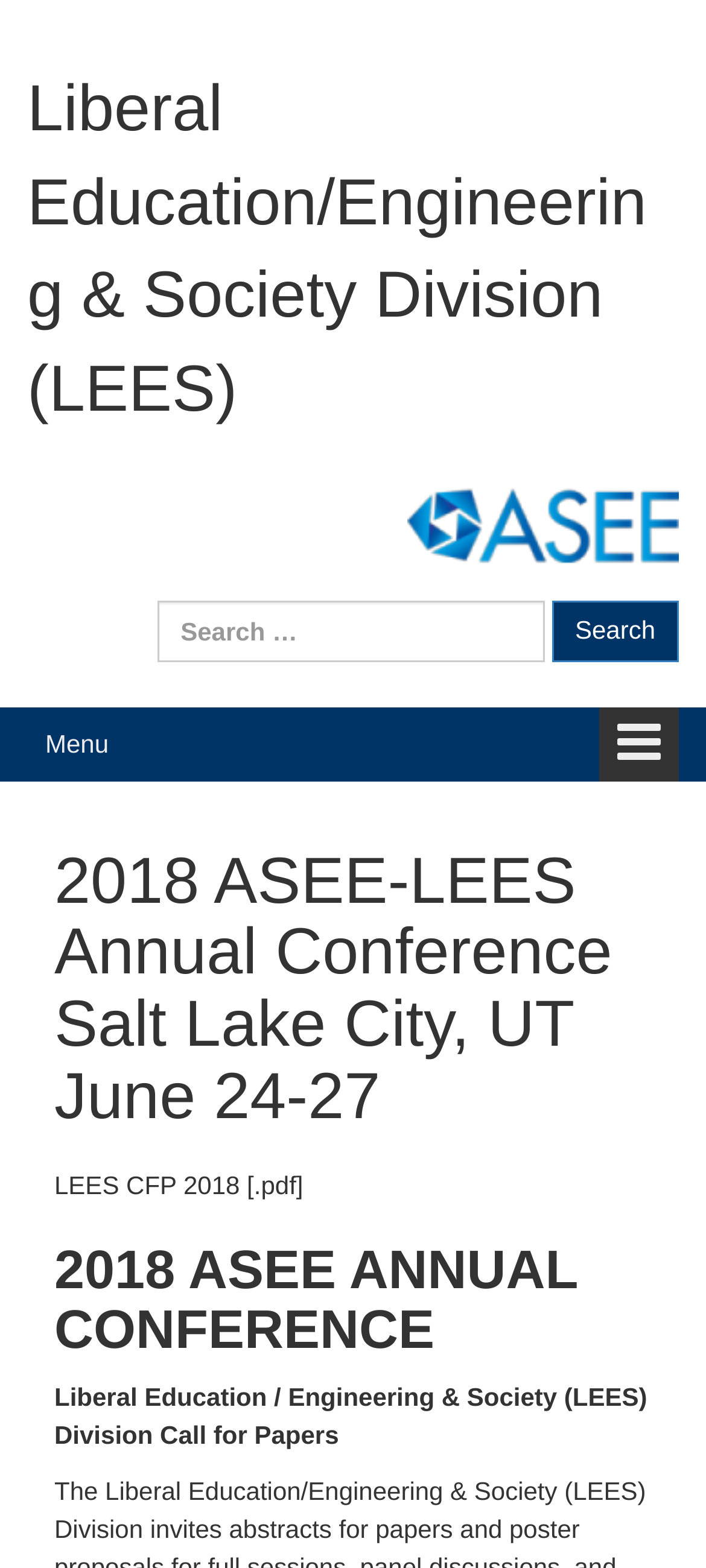Determine the bounding box coordinates of the section I need to click to execute the following instruction: "Open LEES CFP 2018". Provide the coordinates as four float numbers between 0 and 1, i.e., [left, top, right, bottom].

[0.077, 0.747, 0.34, 0.765]